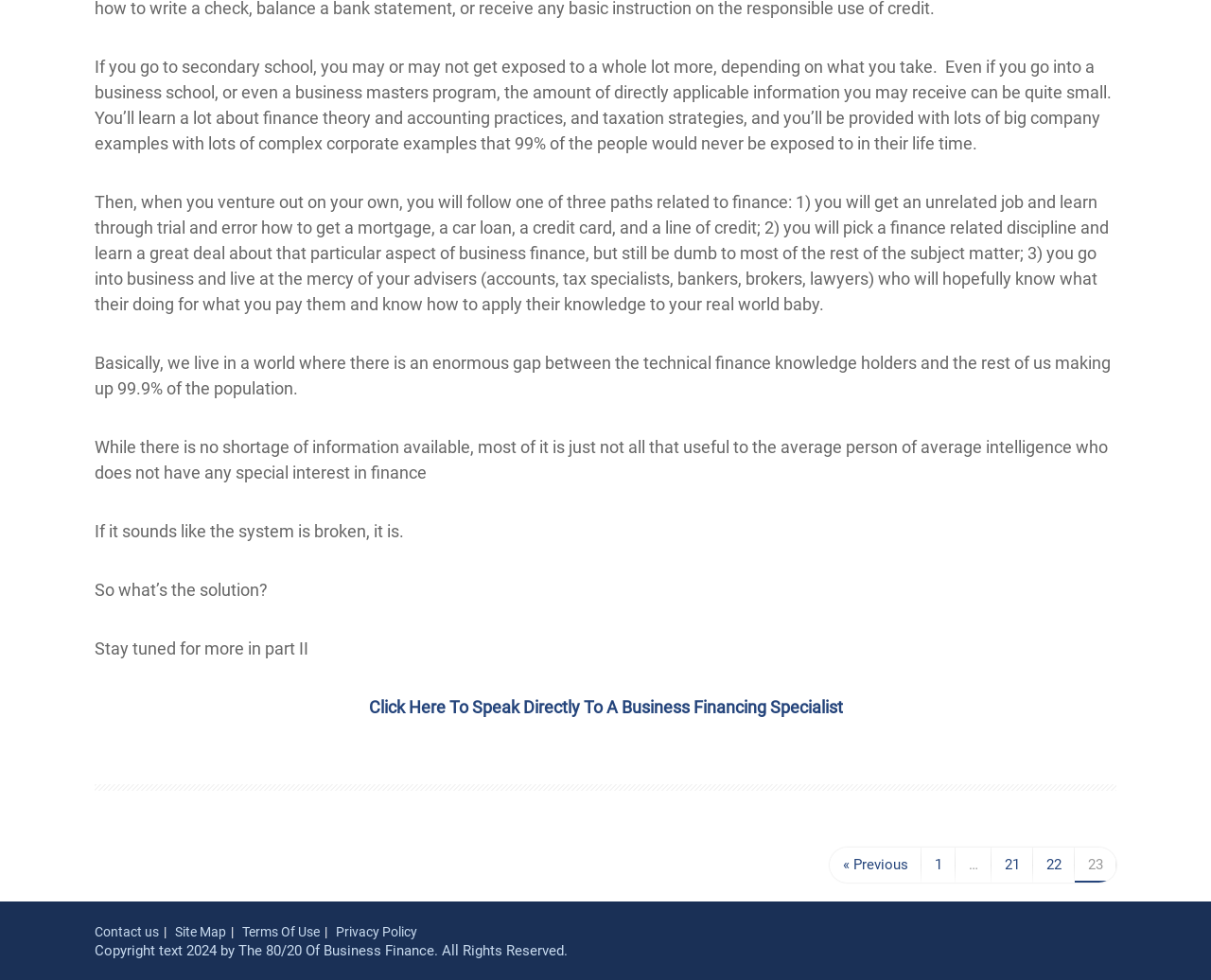Please find the bounding box coordinates (top-left x, top-left y, bottom-right x, bottom-right y) in the screenshot for the UI element described as follows: Layer 1 Menu Close

None